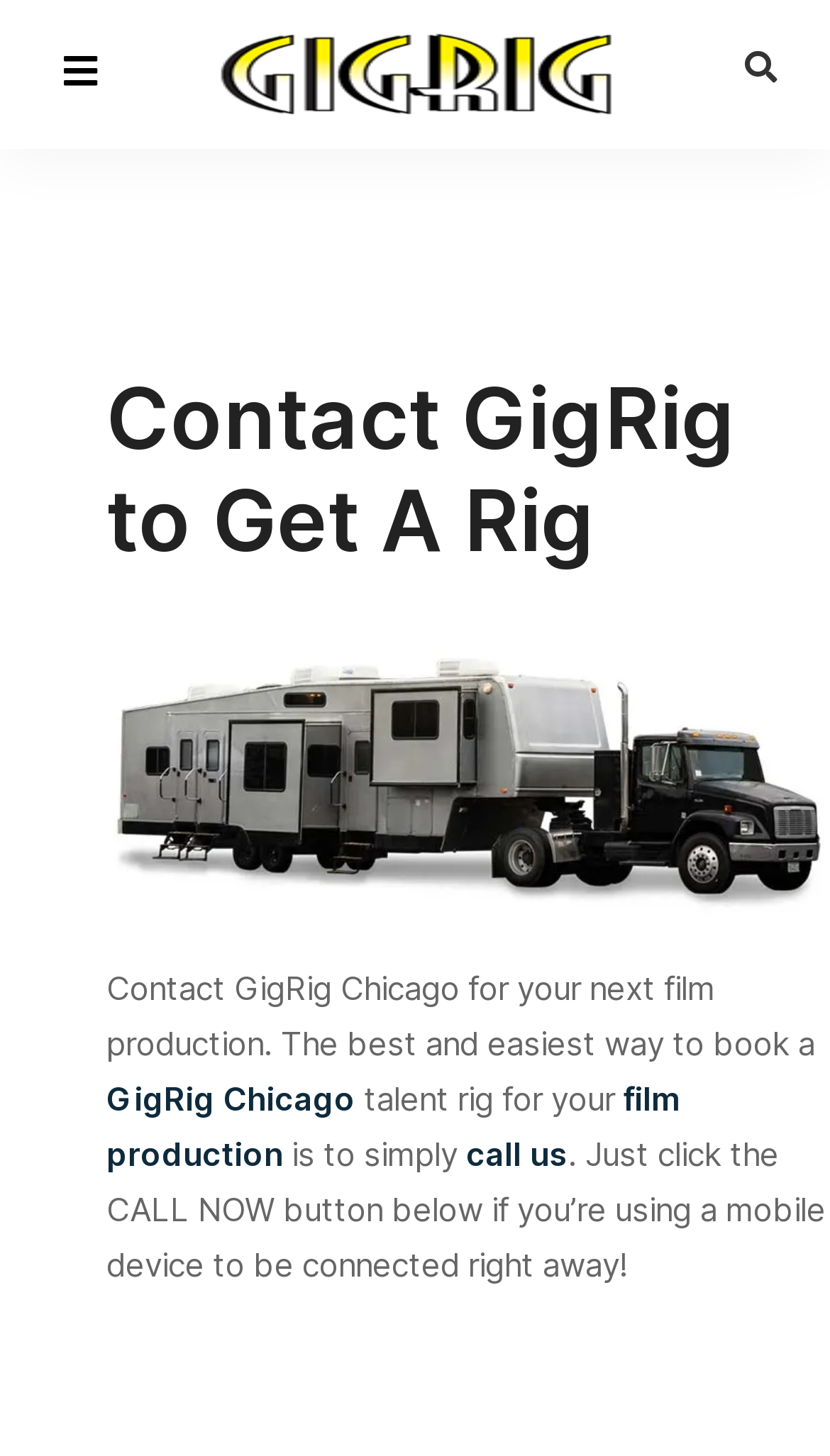Answer with a single word or phrase: 
What type of production is GigRig Chicago involved in?

Film production